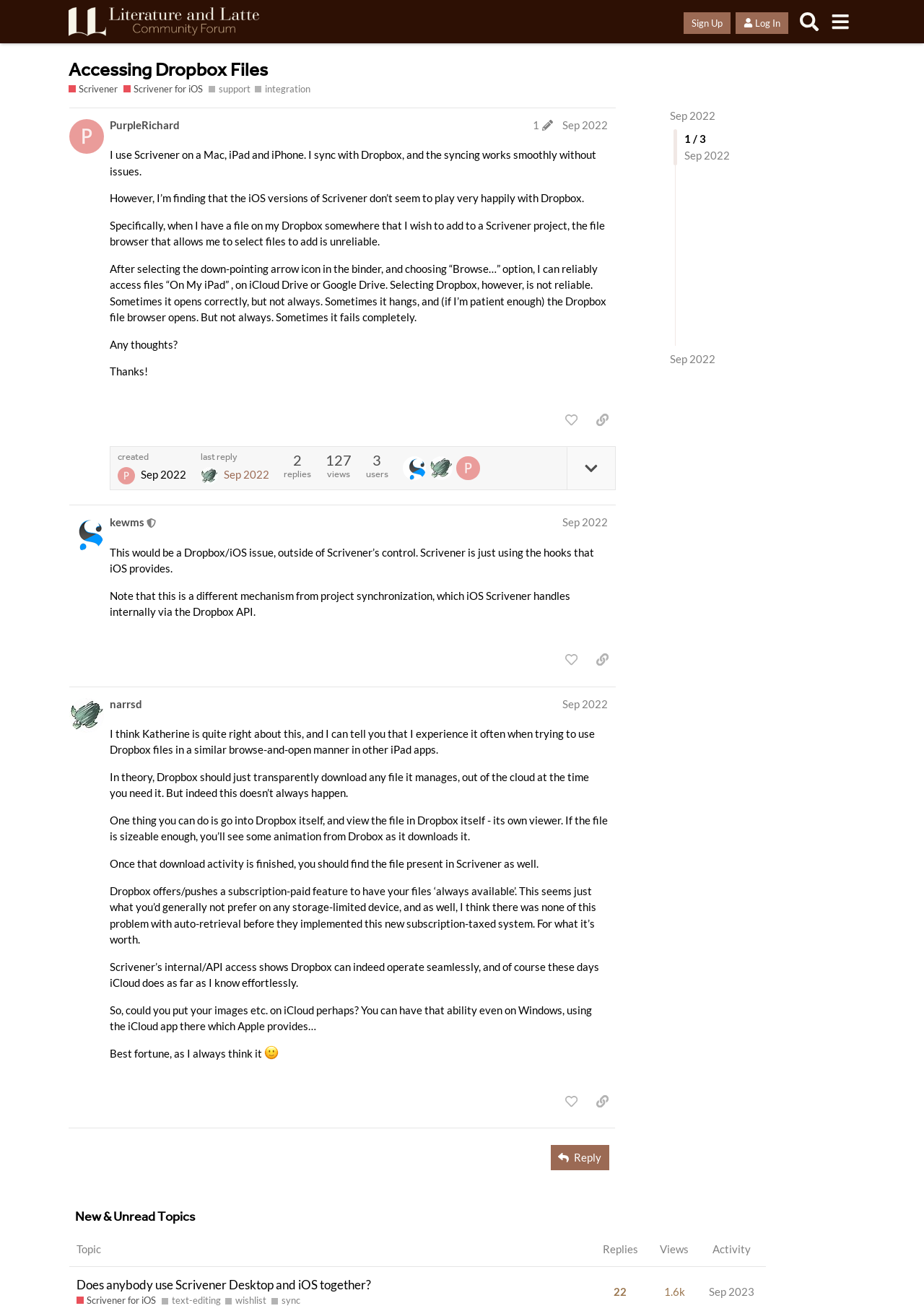Please provide the bounding box coordinates for the element that needs to be clicked to perform the following instruction: "Copy a link to this post to clipboard". The coordinates should be given as four float numbers between 0 and 1, i.e., [left, top, right, bottom].

[0.637, 0.311, 0.666, 0.329]